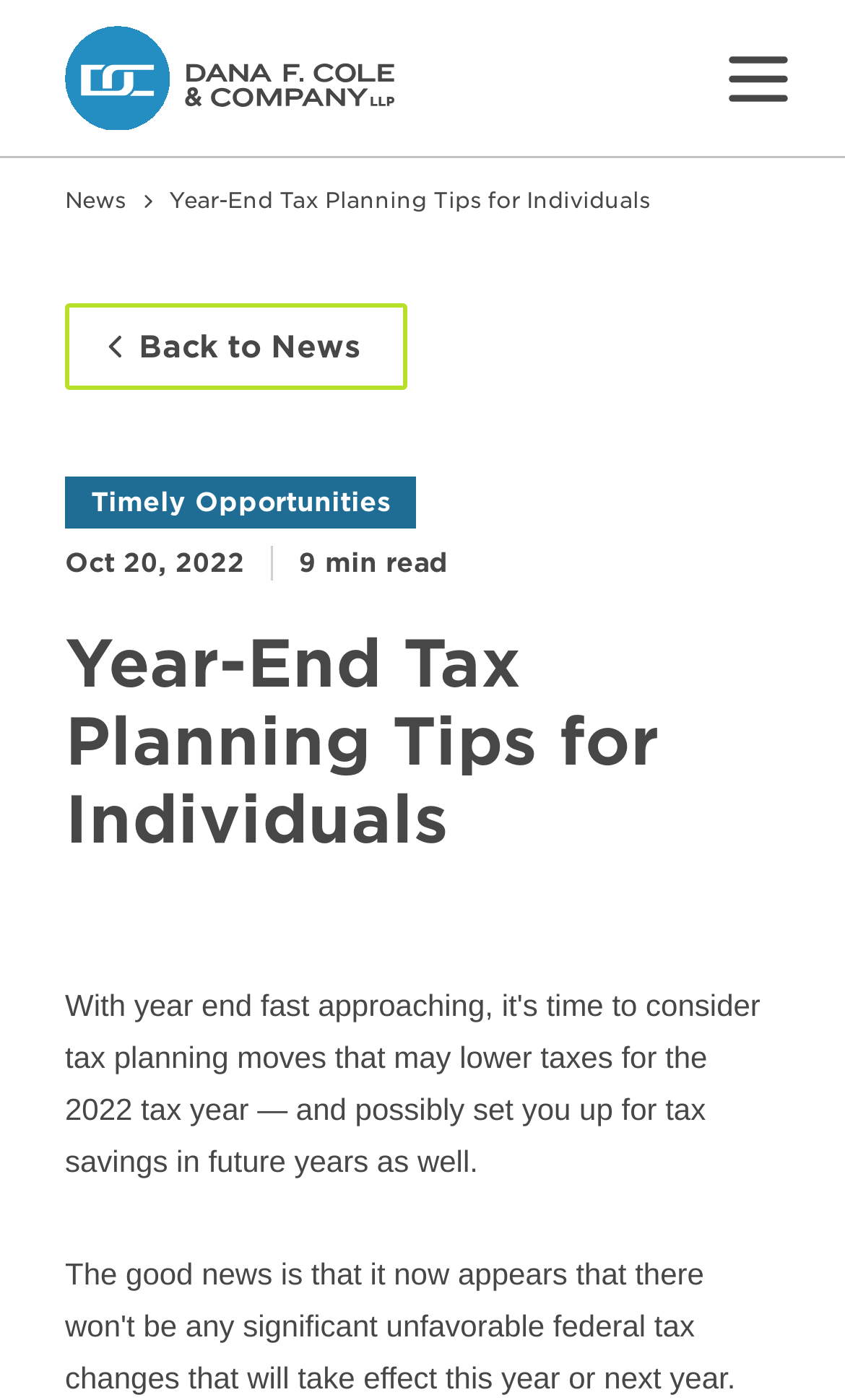Determine which piece of text is the heading of the webpage and provide it.

Year-End Tax Planning Tips for Individuals